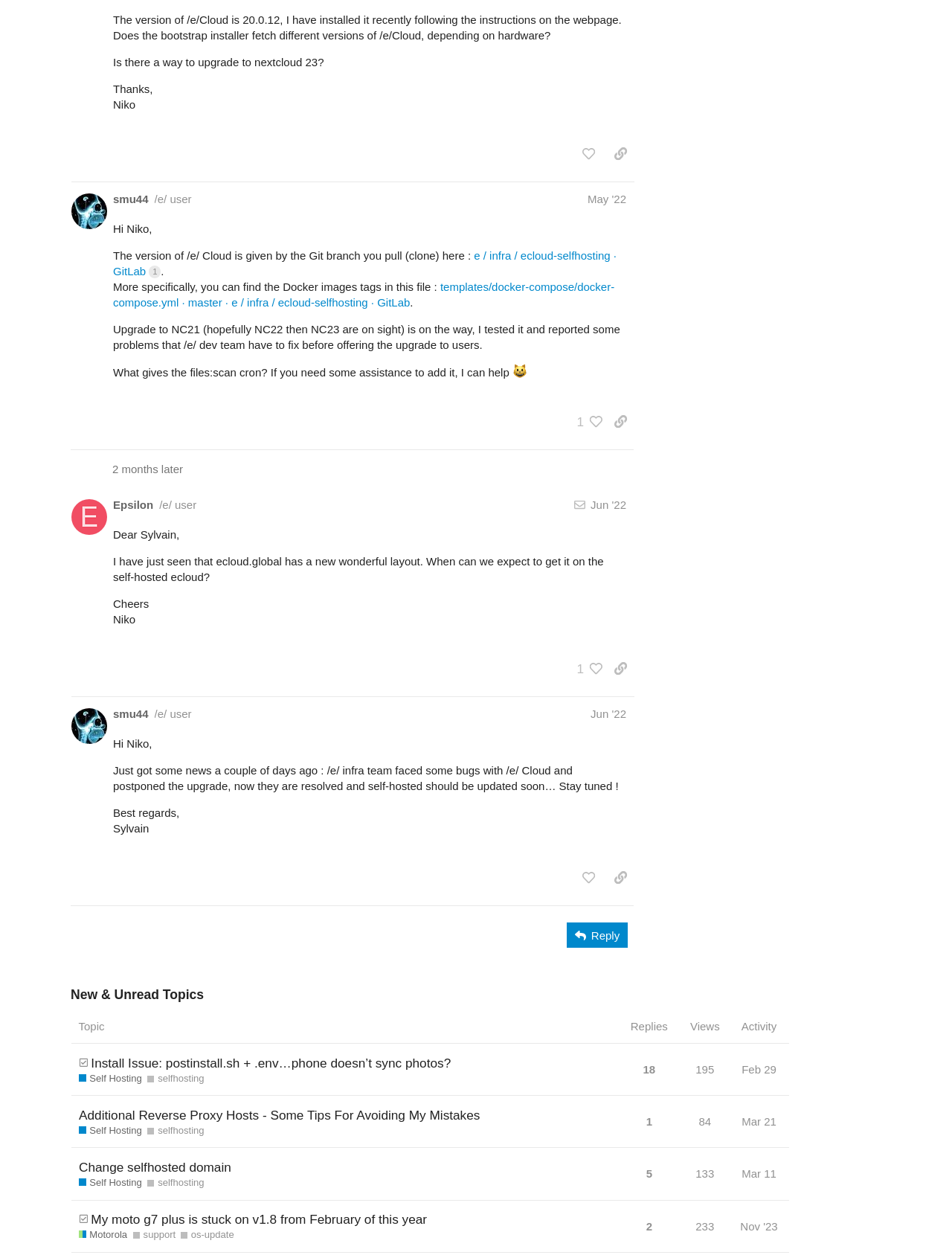Please indicate the bounding box coordinates of the element's region to be clicked to achieve the instruction: "view topic". Provide the coordinates as four float numbers between 0 and 1, i.e., [left, top, right, bottom].

[0.075, 0.839, 0.653, 0.873]